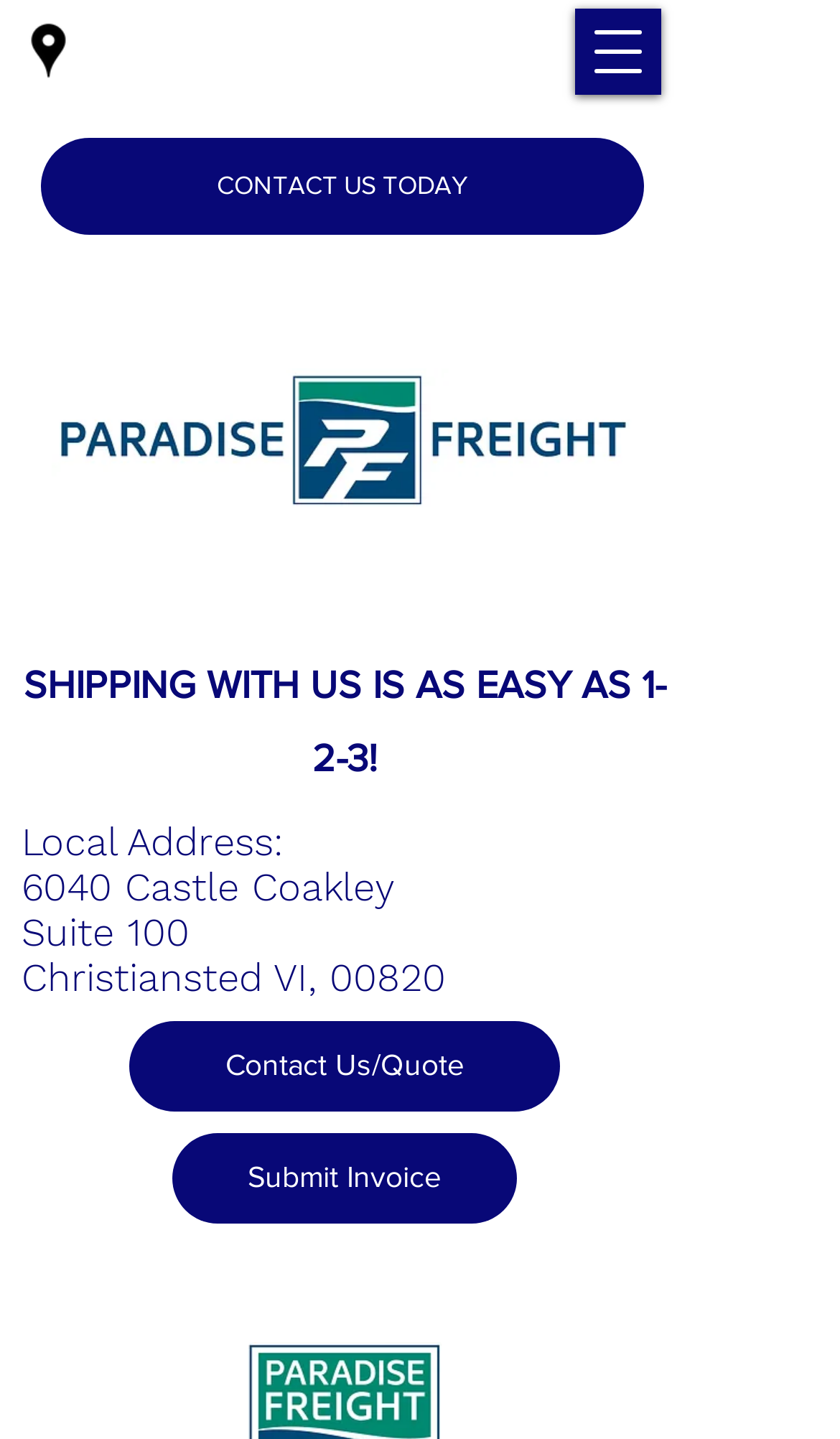Locate the bounding box of the UI element described in the following text: "Submit Invoice".

[0.205, 0.787, 0.615, 0.85]